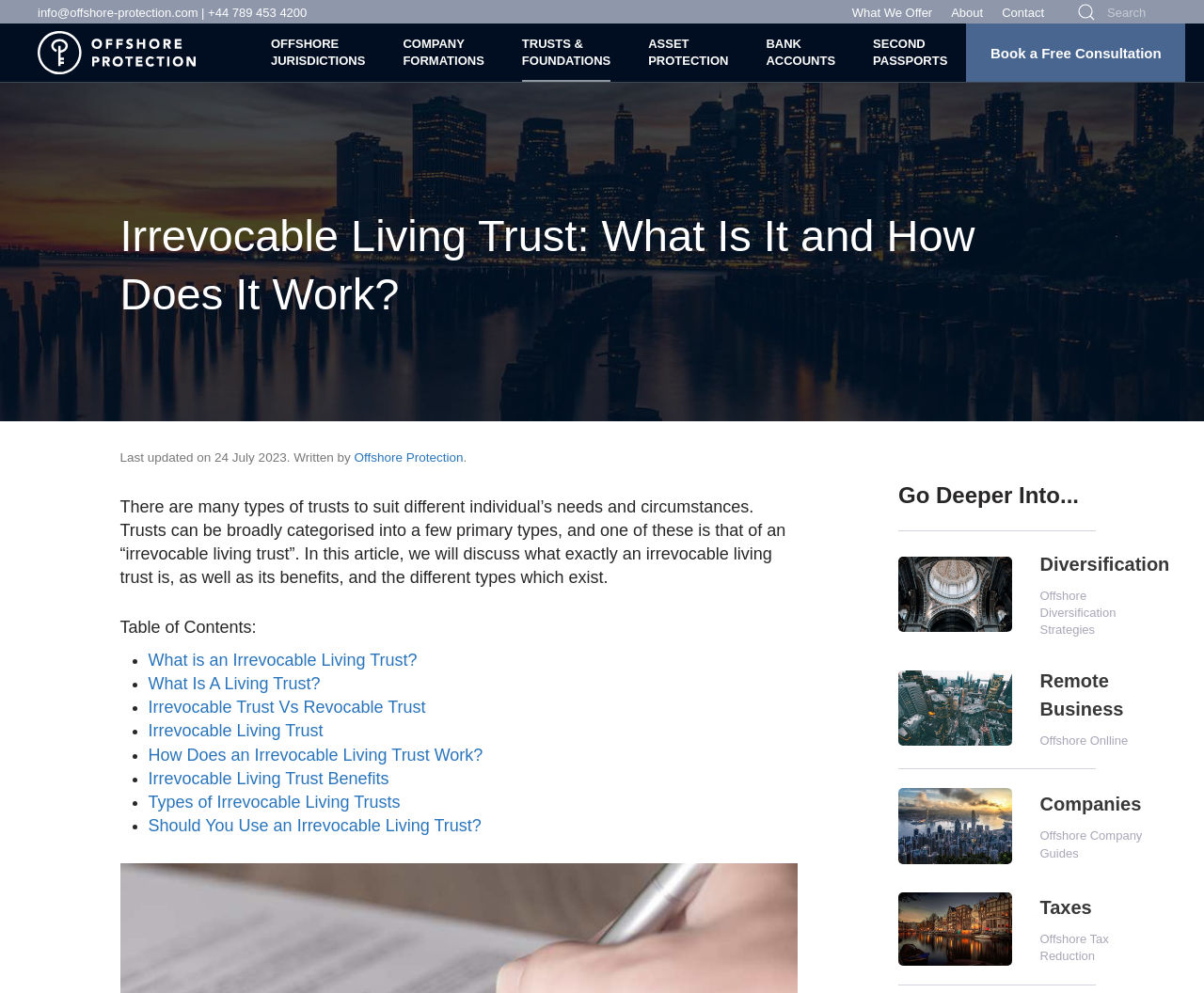How many types of irrevocable living trusts are mentioned?
Using the image, elaborate on the answer with as much detail as possible.

I found this information by looking at the table of contents, which lists several links related to irrevocable living trusts, including 'Types of Irrevocable Living Trusts'. This suggests that there are multiple types of irrevocable living trusts, but the exact number is not specified.